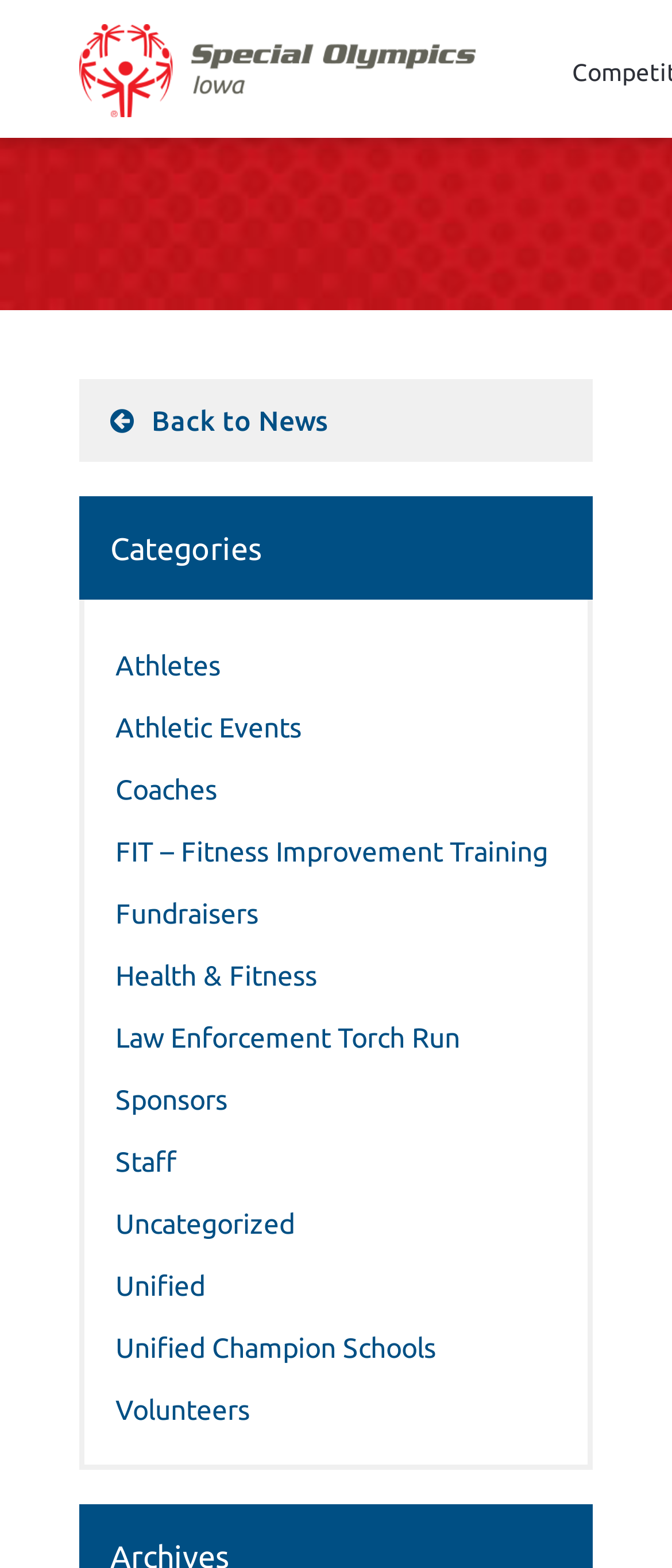With reference to the image, please provide a detailed answer to the following question: How many categories are listed?

I counted the number of links under the 'Categories' label, which are 'Athletes', 'Athletic Events', 'Coaches', 'FIT – Fitness Improvement Training', 'Fundraisers', 'Health & Fitness', 'Law Enforcement Torch Run', 'Sponsors', 'Staff', 'Uncategorized', 'Unified', 'Unified Champion Schools', and 'Volunteers', totaling 15 categories.